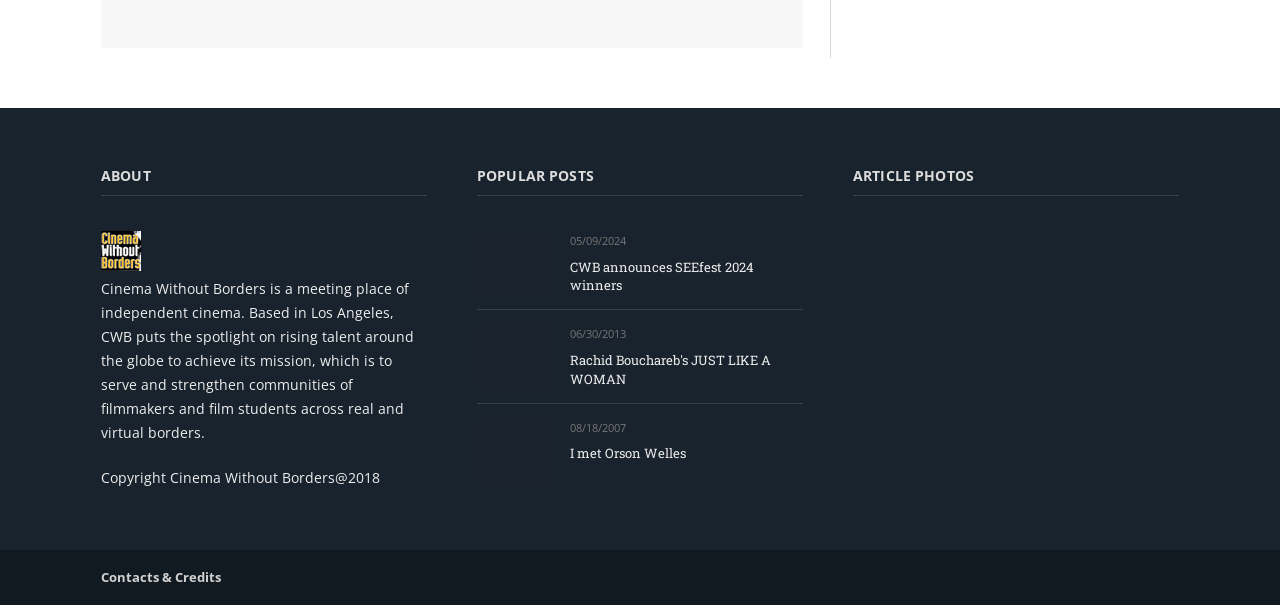Please locate the bounding box coordinates of the element that needs to be clicked to achieve the following instruction: "view photo NasserFarhoudiWP". The coordinates should be four float numbers between 0 and 1, i.e., [left, top, right, bottom].

[0.666, 0.382, 0.723, 0.492]